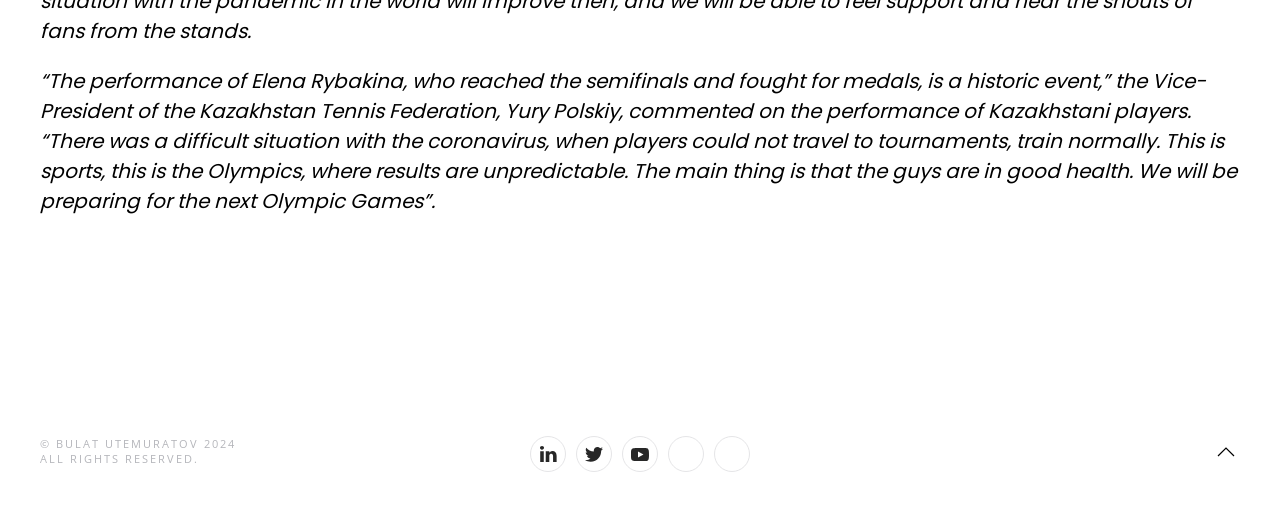Please find the bounding box for the UI component described as follows: "Back to news".

[0.031, 0.558, 0.168, 0.637]